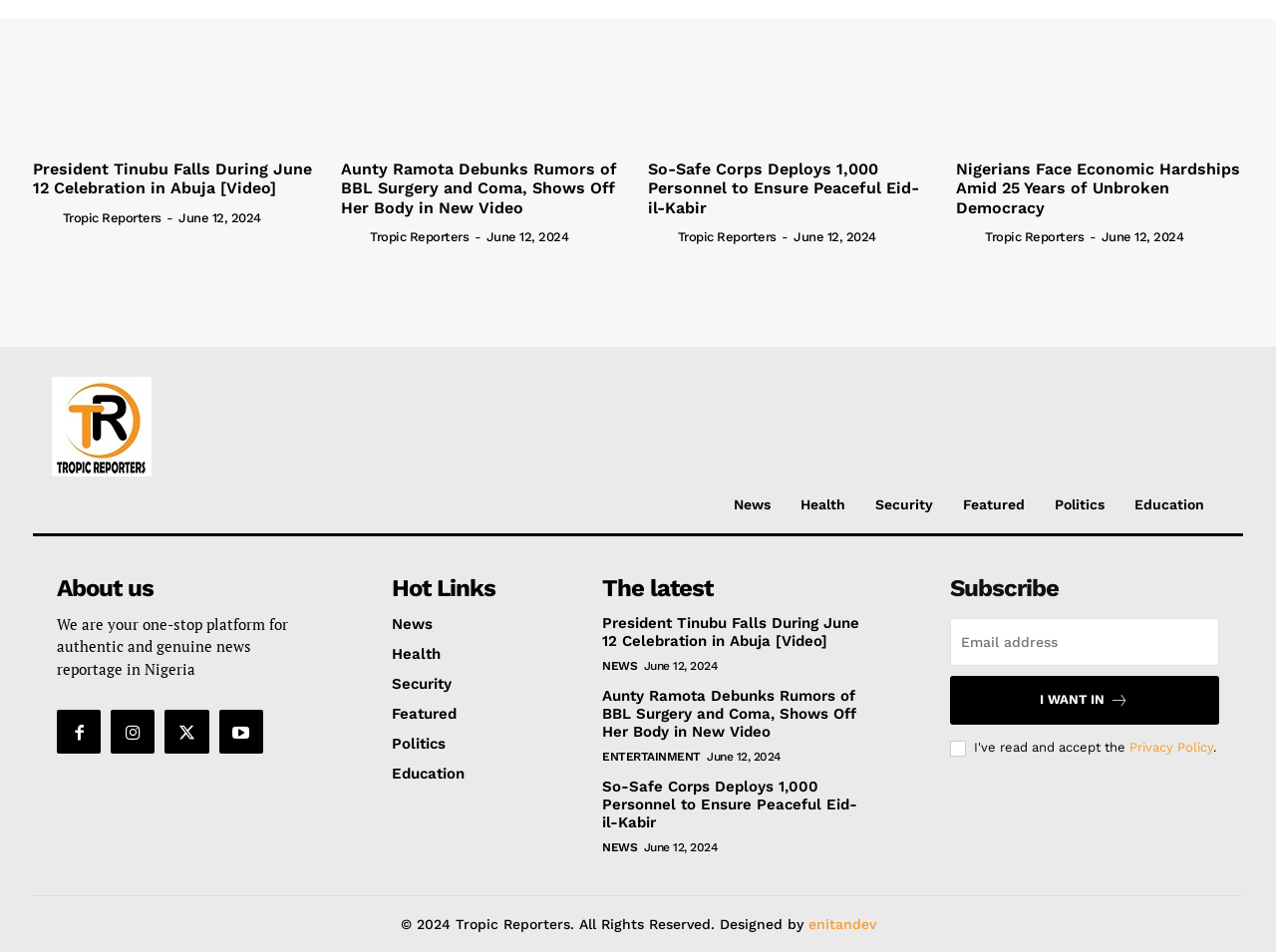Specify the bounding box coordinates of the region I need to click to perform the following instruction: "Click the 'News' link". The coordinates must be four float numbers in the range of 0 to 1, i.e., [left, top, right, bottom].

[0.575, 0.521, 0.604, 0.539]